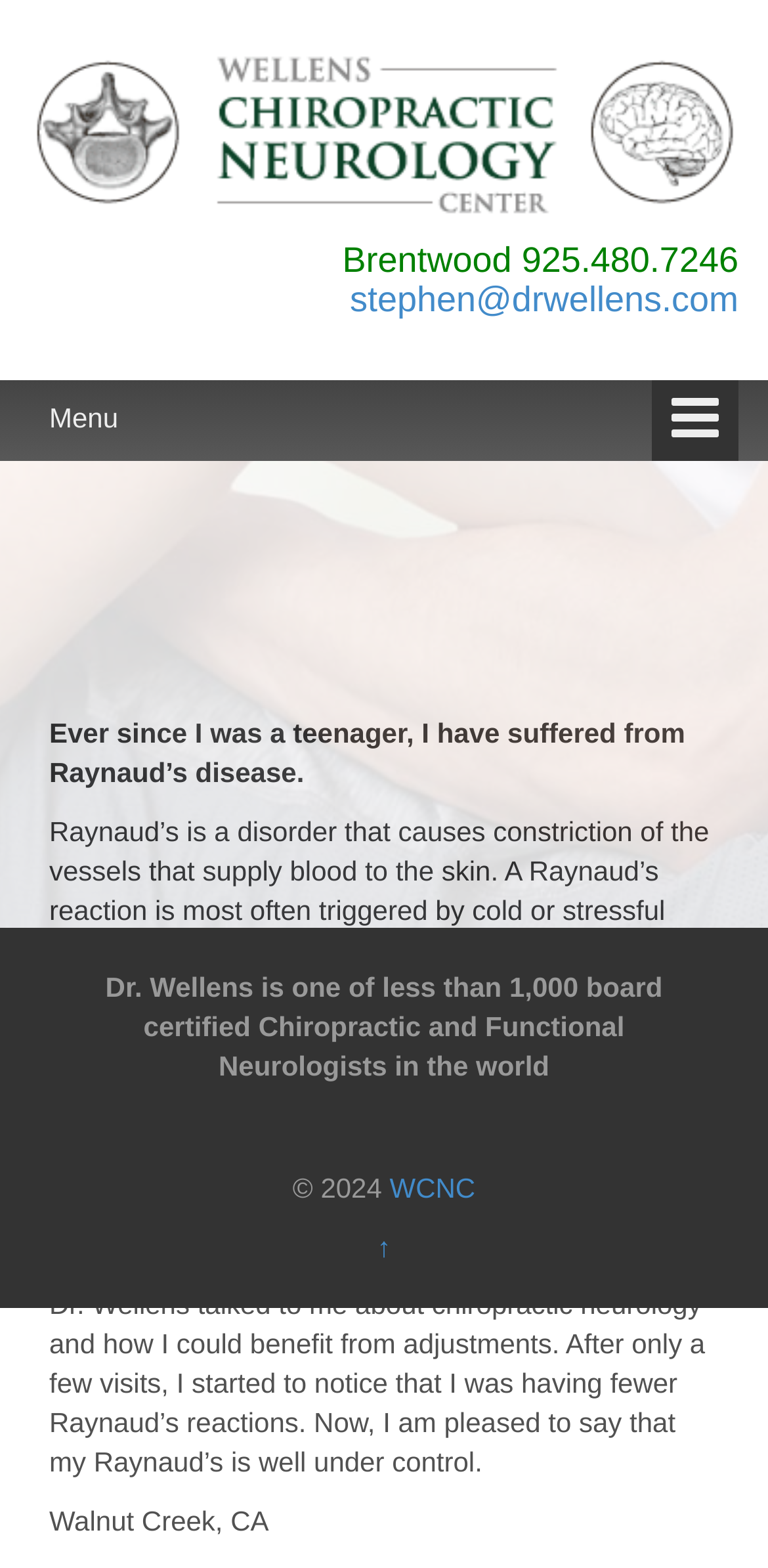Provide the bounding box coordinates for the UI element that is described by this text: "title="WCNC"". The coordinates should be in the form of four float numbers between 0 and 1: [left, top, right, bottom].

[0.038, 0.072, 0.962, 0.092]